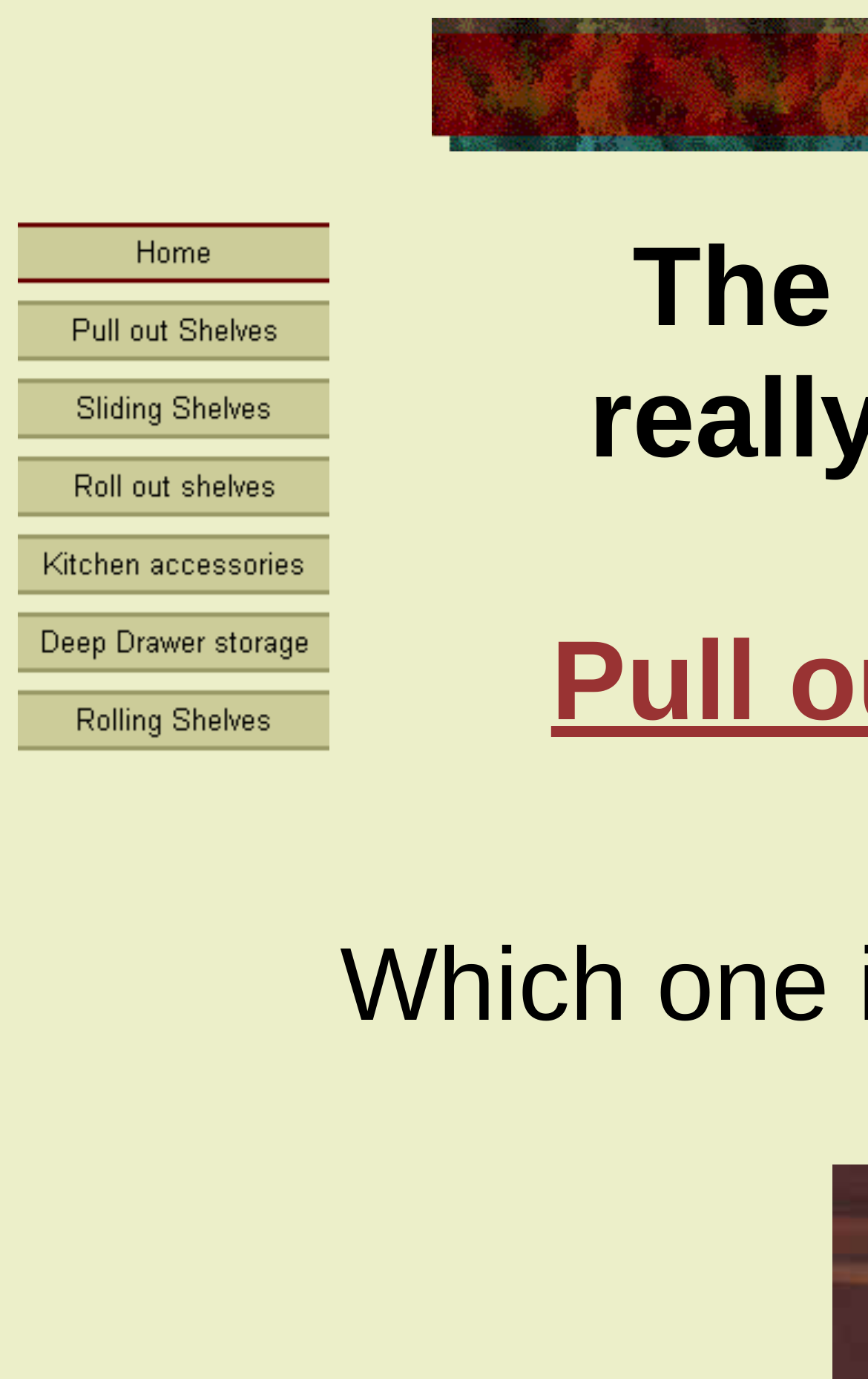Write an exhaustive caption that covers the webpage's main aspects.

The webpage appears to be focused on kitchen organization and storage solutions. At the top left corner, there is a row of links, each accompanied by an image, that provide navigation to different sections of the website. These links include "Home", "Pull out Shelves", "Sliding Shelves", "Roll out shelves", "Kitchen accessories", "Deep Drawer storage", and "Rolling Shelves". The links and images are aligned horizontally, with each element positioned slightly below the previous one.

The title of the webpage, "Pull out shelves verses deep drawer storage which is best for your kitchen cabinets", is prominently displayed, likely at the top center of the page. The content of the webpage is likely to discuss the pros and cons of pull-out shelves and deep drawer storage for kitchen cabinets, providing guidance on which option is best suited for different needs.